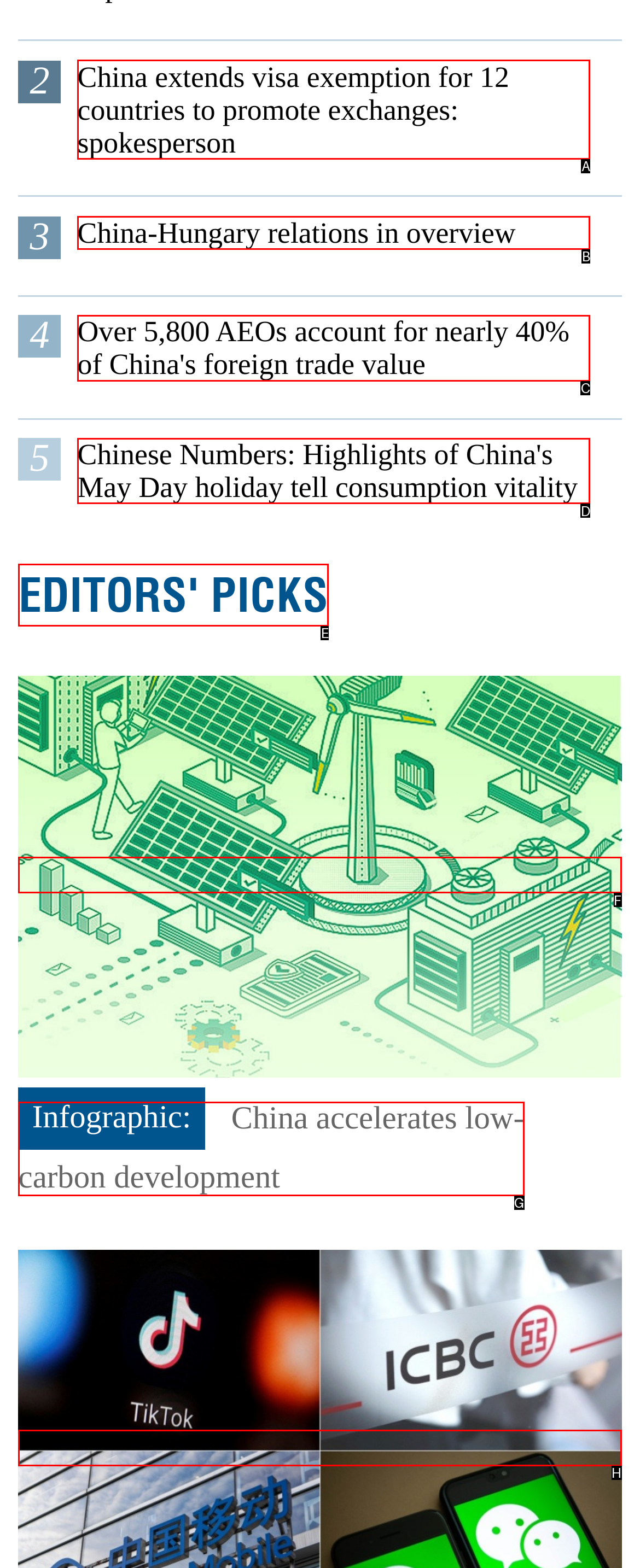Identify the appropriate choice to fulfill this task: Learn about China-Hungary relations
Respond with the letter corresponding to the correct option.

B